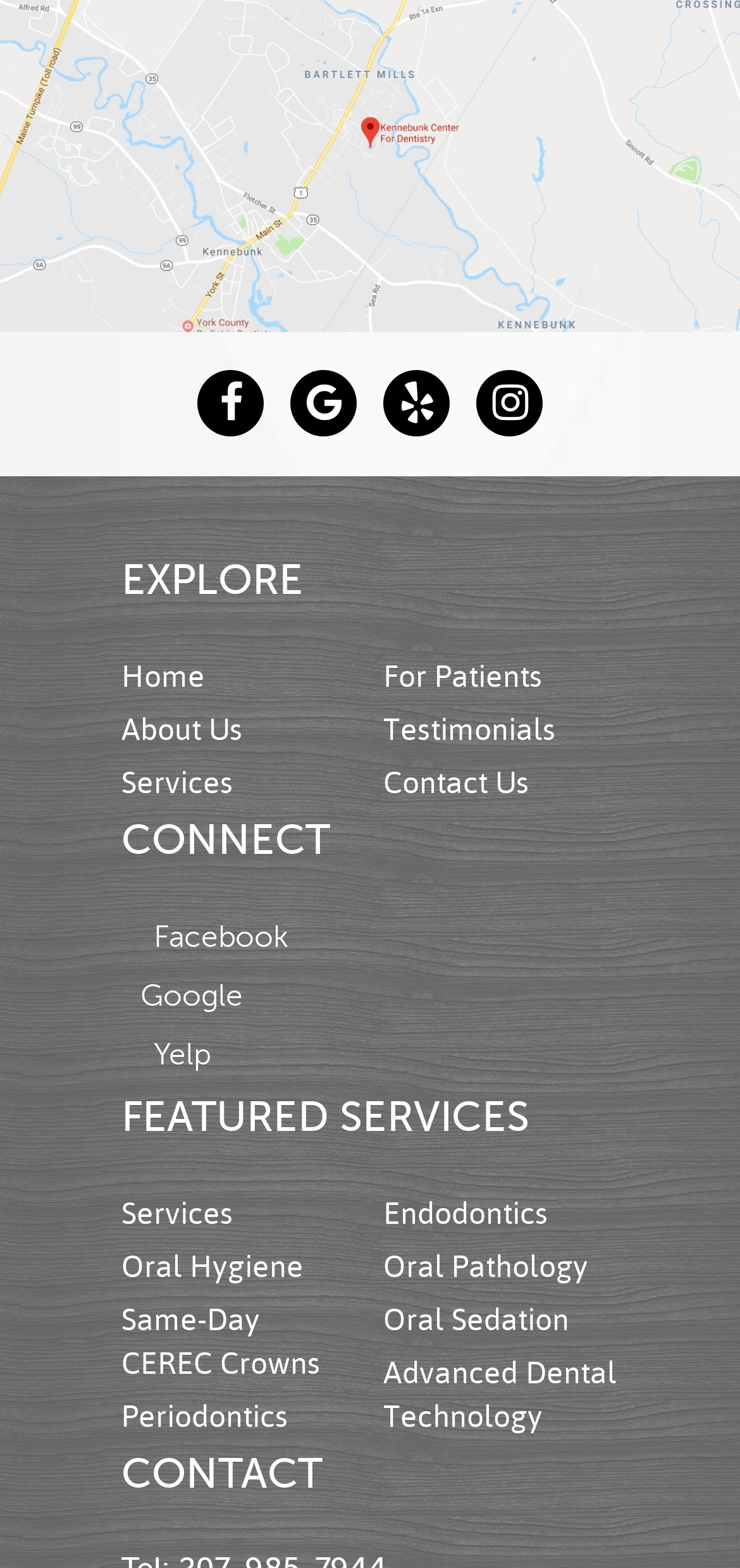Identify the bounding box for the UI element described as: "Services". Ensure the coordinates are four float numbers between 0 and 1, formatted as [left, top, right, bottom].

[0.164, 0.76, 0.315, 0.785]